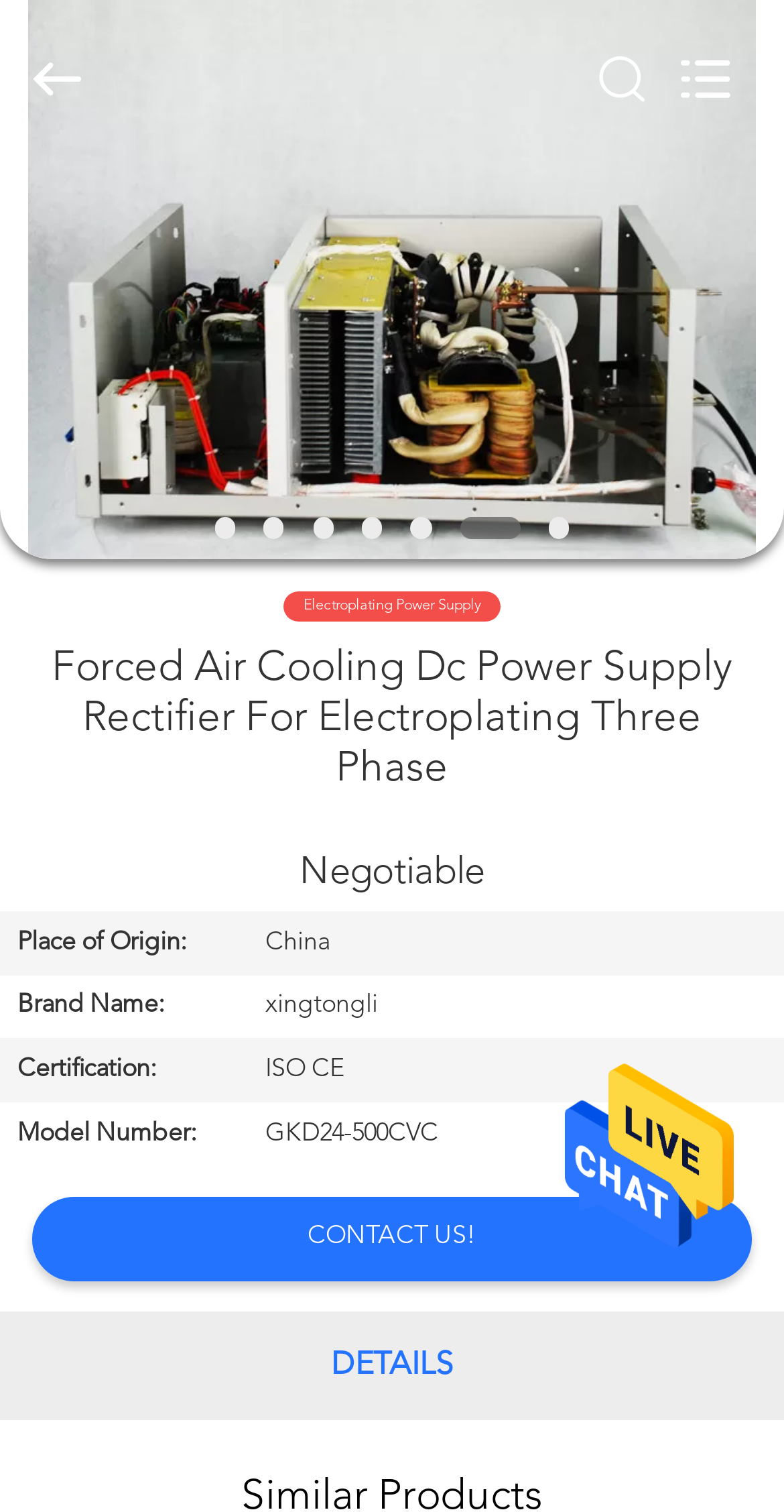Determine the bounding box coordinates of the clickable region to execute the instruction: "Search what you want". The coordinates should be four float numbers between 0 and 1, denoted as [left, top, right, bottom].

[0.0, 0.0, 0.88, 0.104]